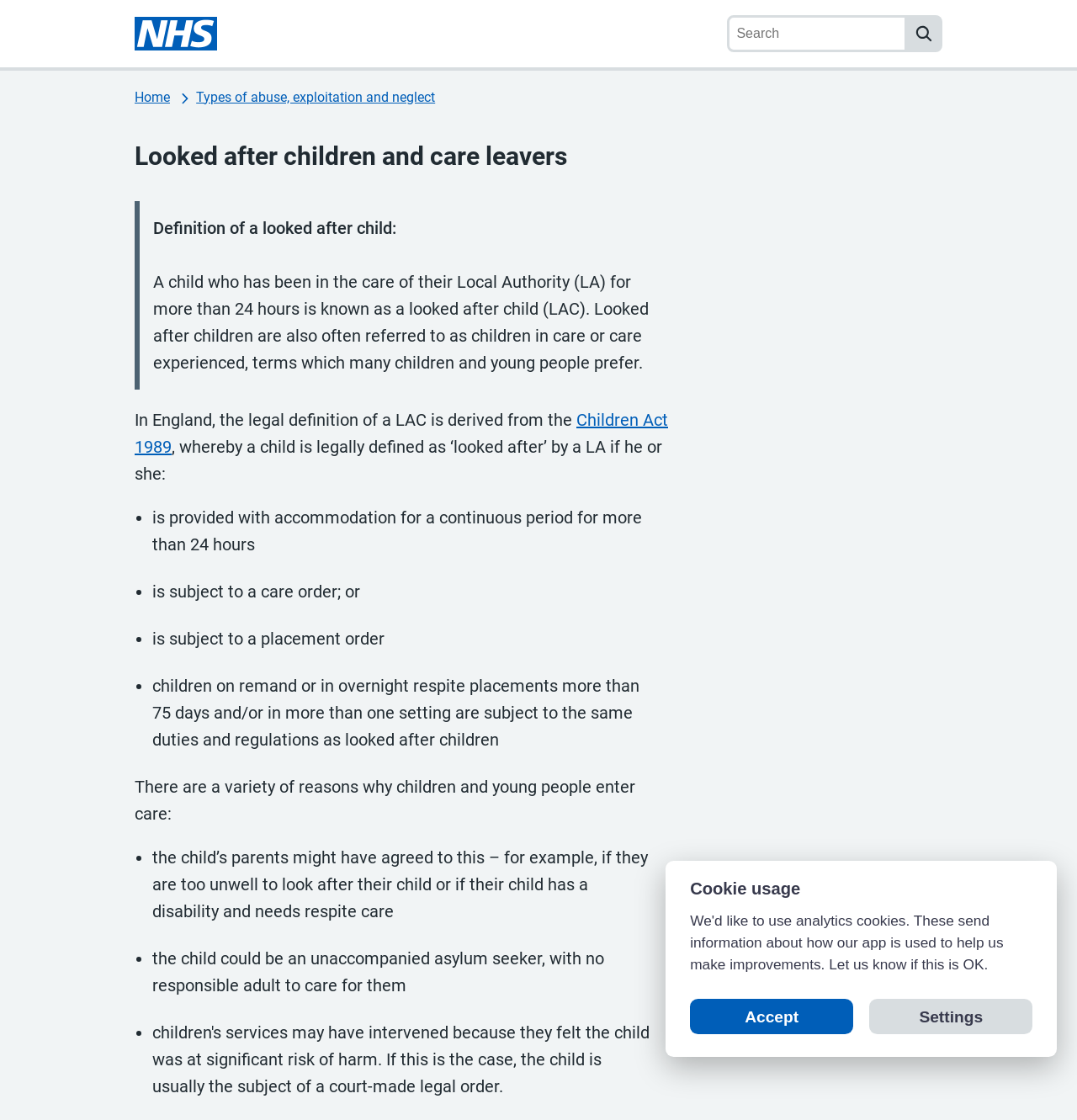Use a single word or phrase to answer the following:
Why do children enter care?

Various reasons